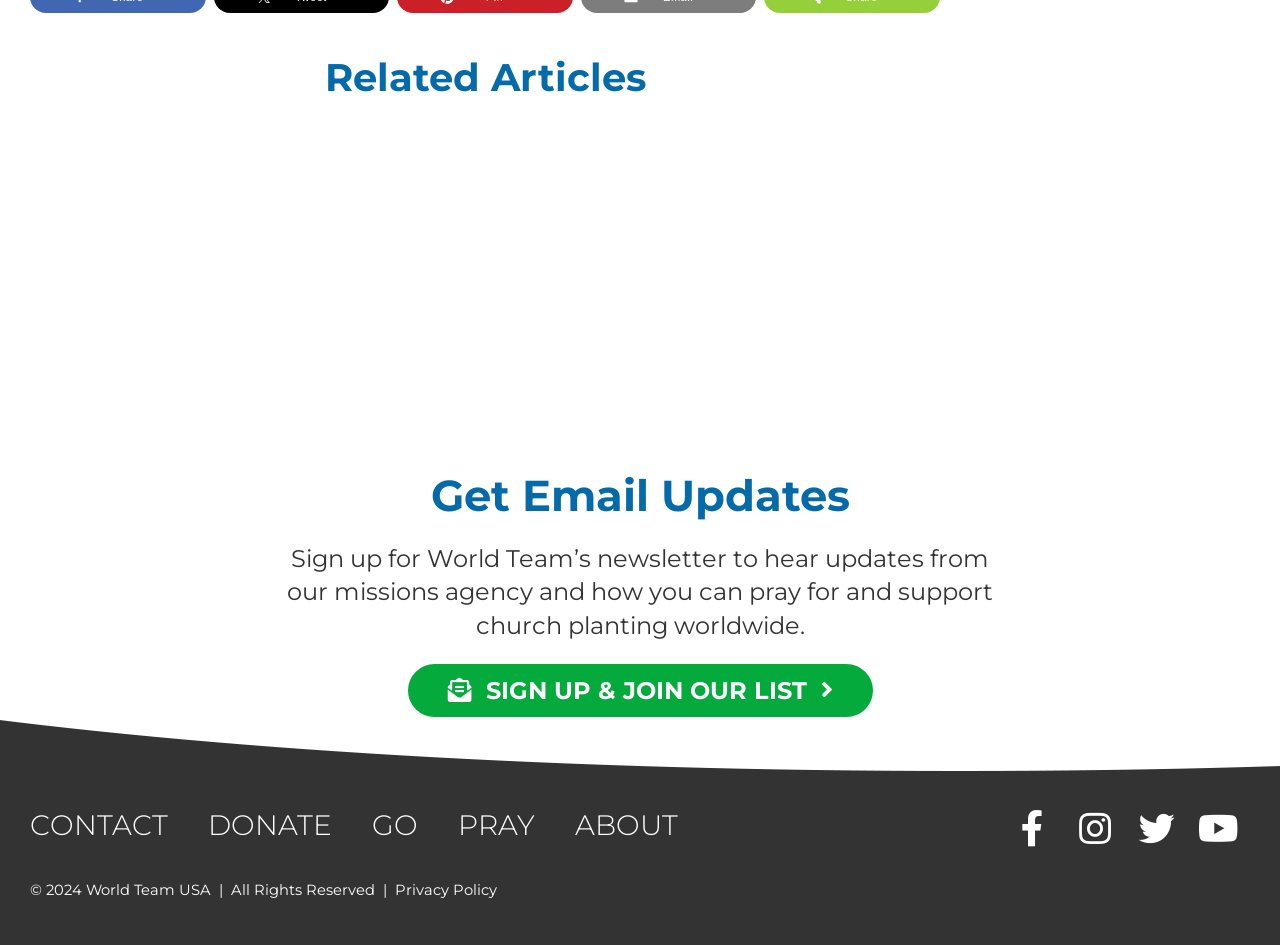Examine the image carefully and respond to the question with a detailed answer: 
What are the four options at the bottom of the page?

At the bottom of the page, there are four links: CONTACT, DONATE, GO, and PRAY, which are likely navigation options to different sections of the website.